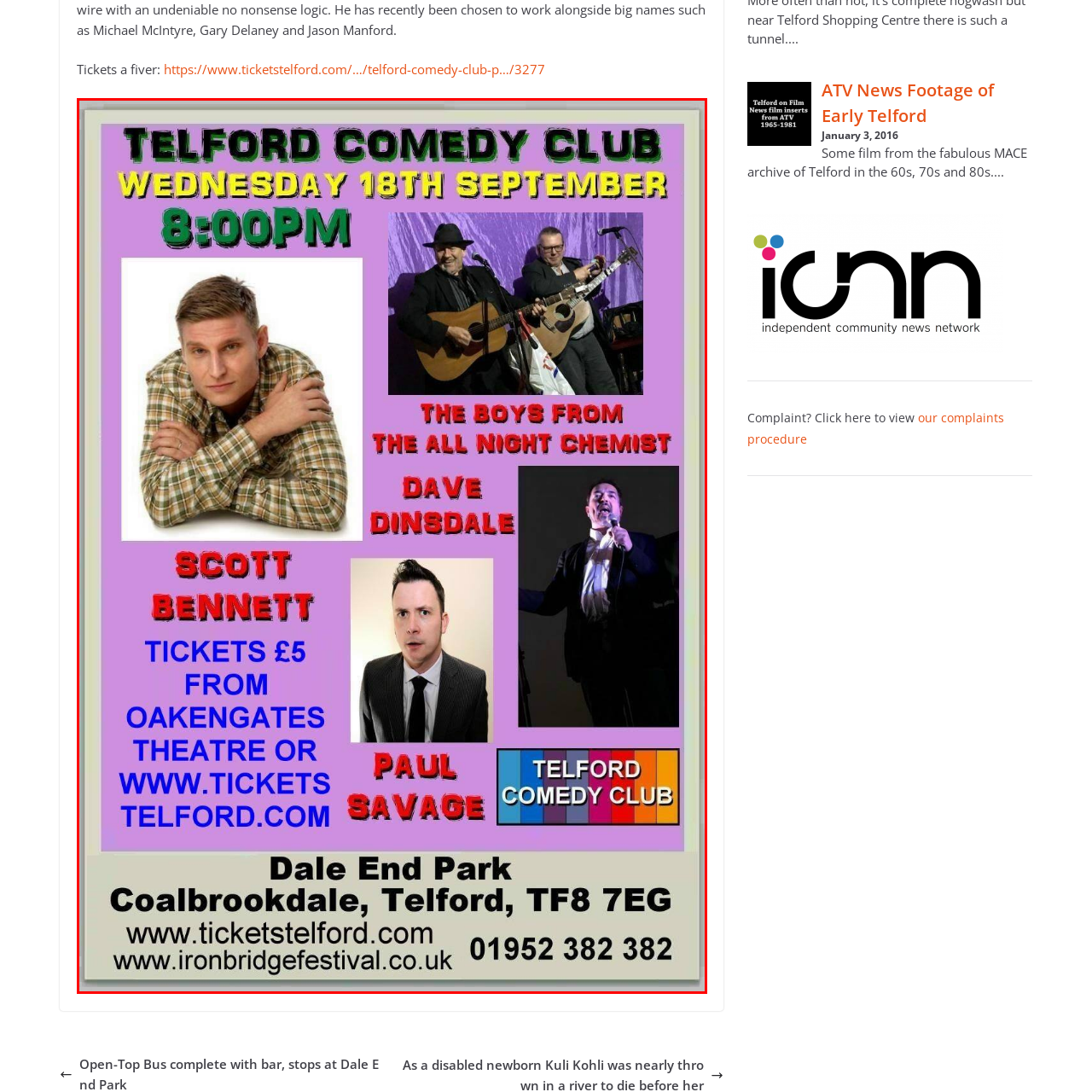Look closely at the section within the red border and give a one-word or brief phrase response to this question: 
Where is the venue of the Telford Comedy Club event located?

Dale End Park in Coalbrookdale, Telford